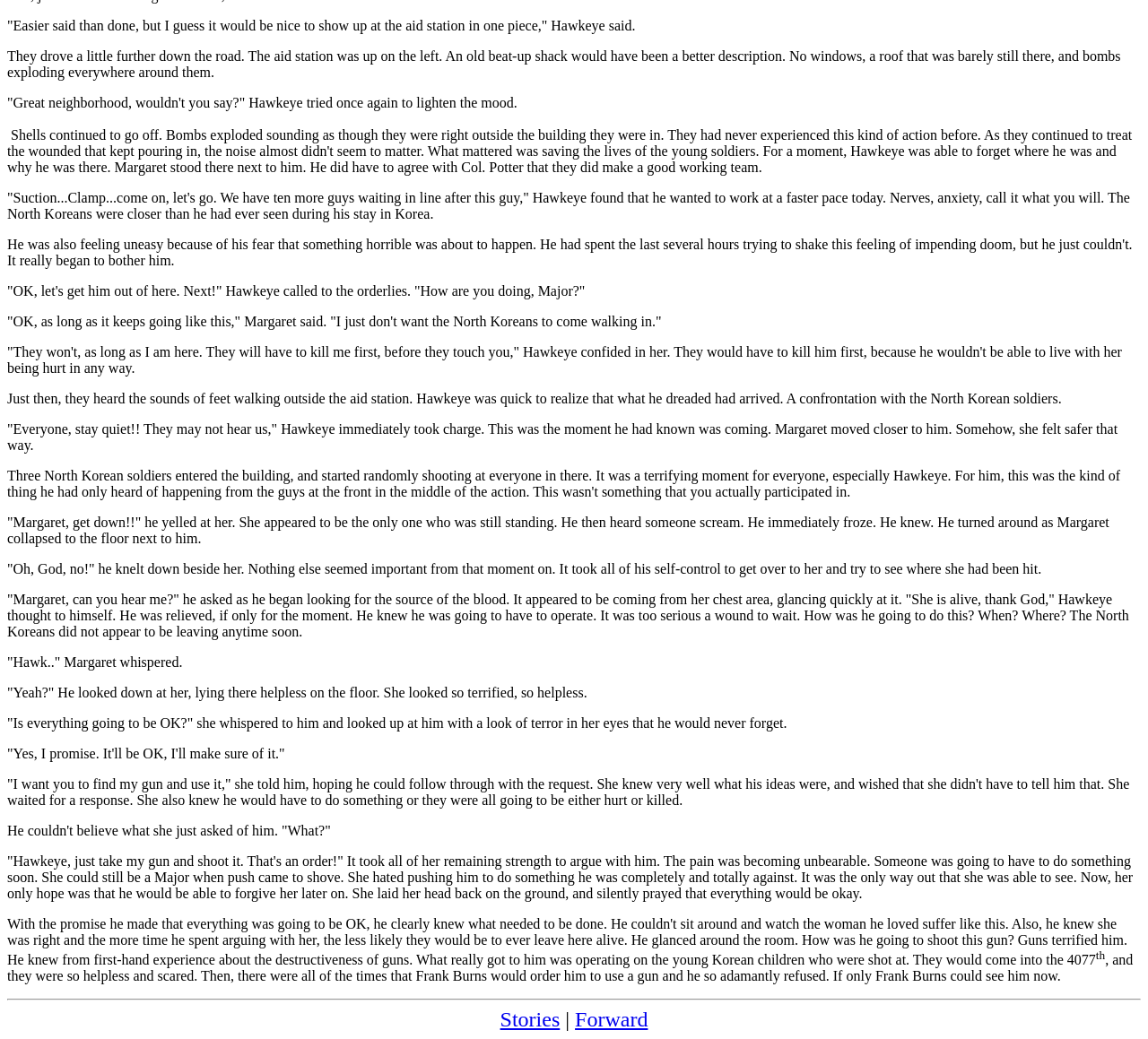Carefully observe the image and respond to the question with a detailed answer:
What does Hawkeye want to do to the North Koreans?

In the conversation between Hawkeye and Margaret, Hawkeye says 'They will have to kill me first, before they touch you', implying that he is willing to kill the North Koreans to protect Margaret.